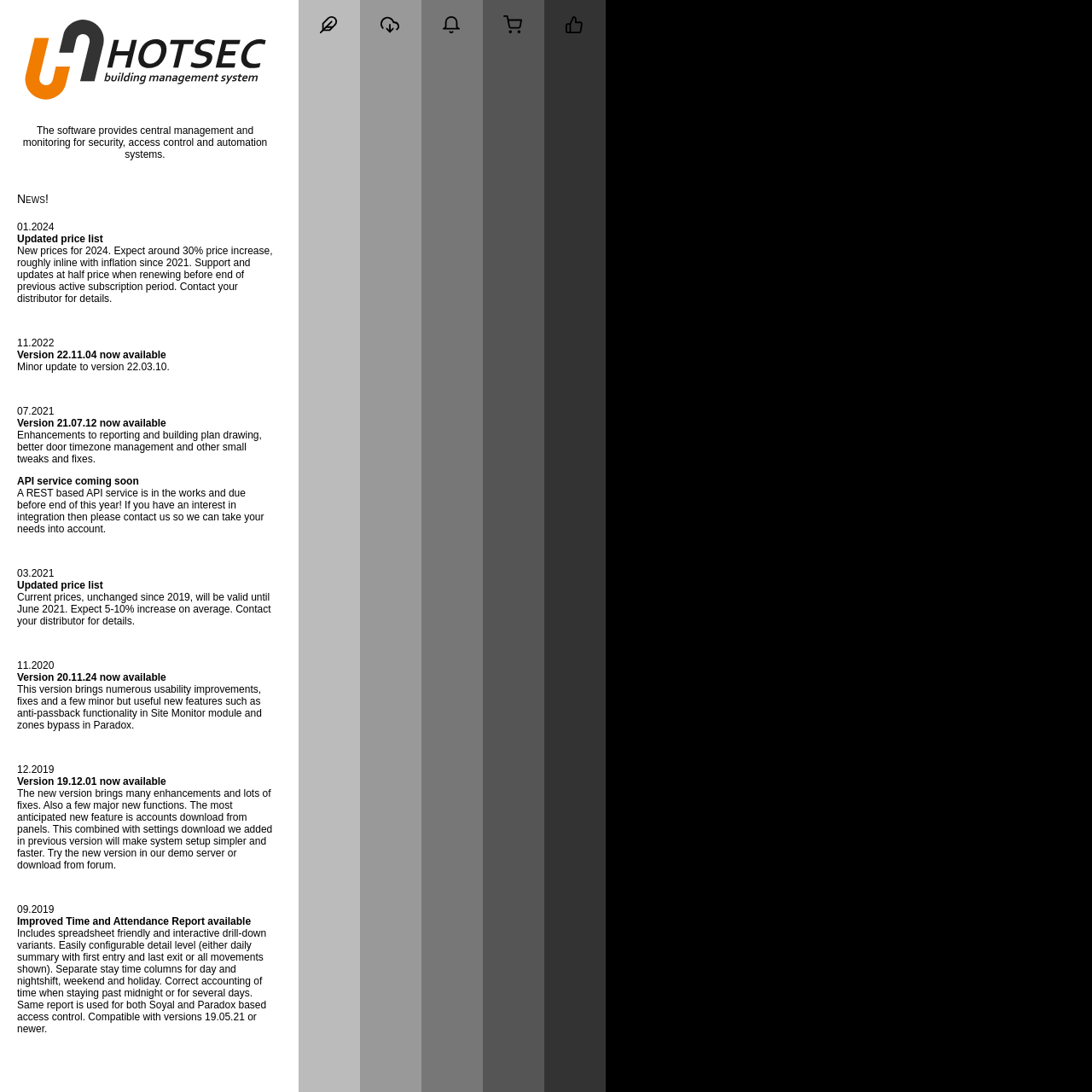How many images are there in the navigation menu?
Look at the image and provide a short answer using one word or a phrase.

5